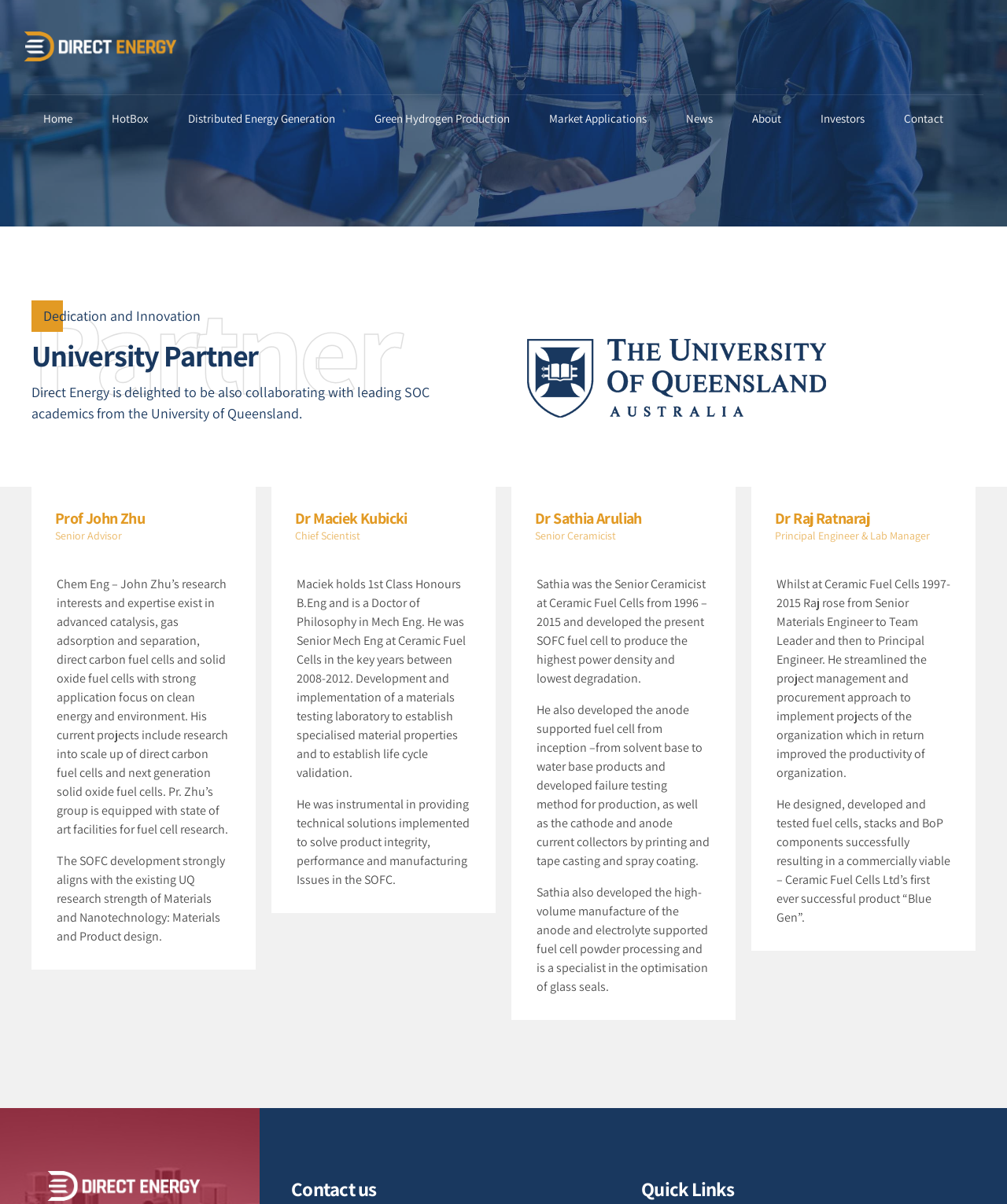What is the position of Dr Maciek Kubicki?
Using the image as a reference, give an elaborate response to the question.

The webpage has a heading 'Dr Maciek Kubicki' and a static text 'Chief Scientist' which indicates that Dr Maciek Kubicki is the Chief Scientist.